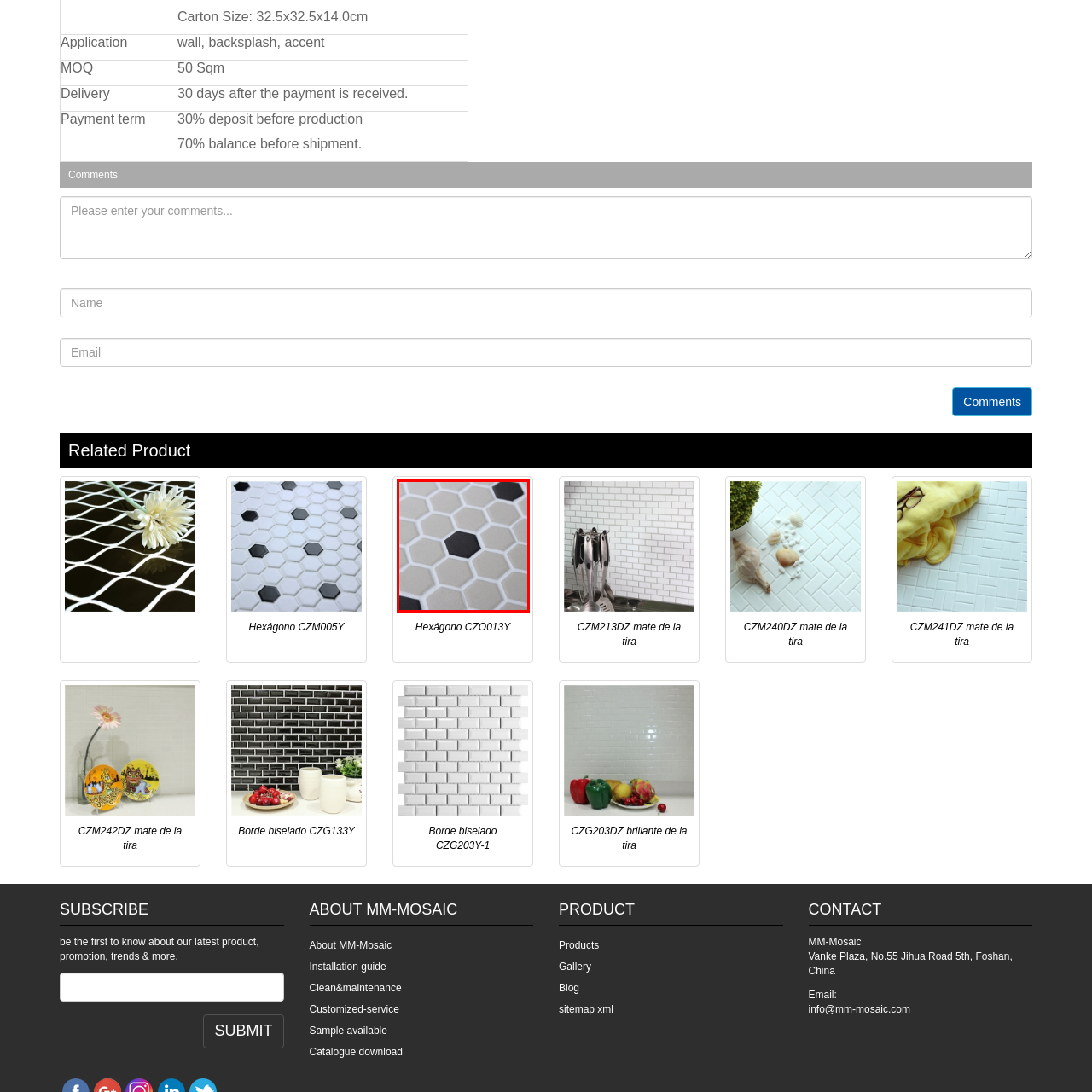Focus on the section encased in the red border, What are some potential applications of this tile design? Give your response as a single word or phrase.

Backsplashes, walls, or flooring